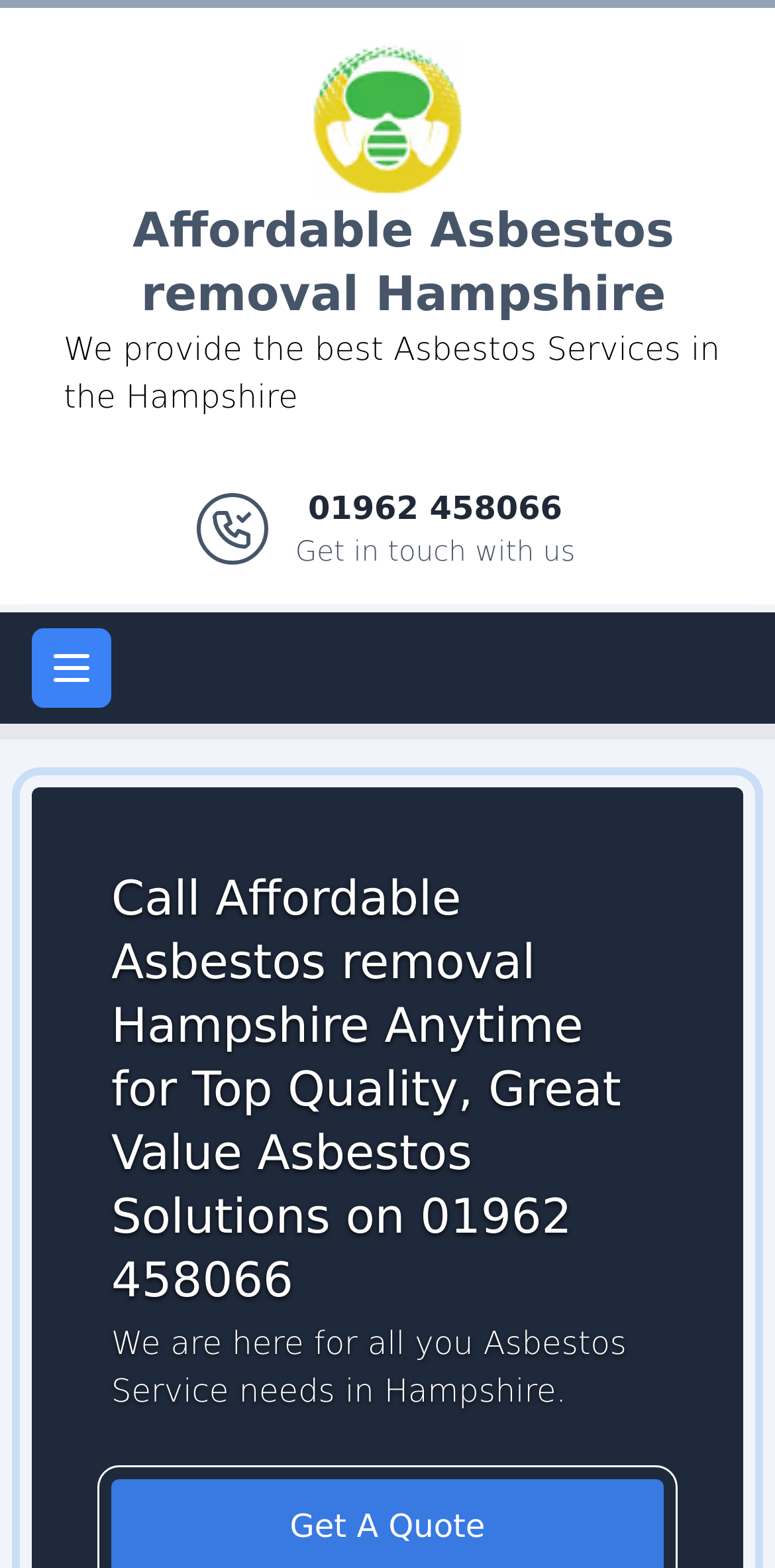Give a succinct answer to this question in a single word or phrase: 
How many links are in the banner section?

3